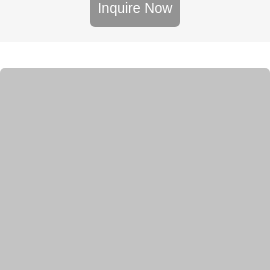Using the image as a reference, answer the following question in as much detail as possible:
What is the purpose of the 'Inquire Now' button?

The 'Inquire Now' button is placed alongside the image, encouraging viewers to seek more information or explore purchase options regarding the aluminum round bars, facilitating engagement and informing customers about product specifications and availability.